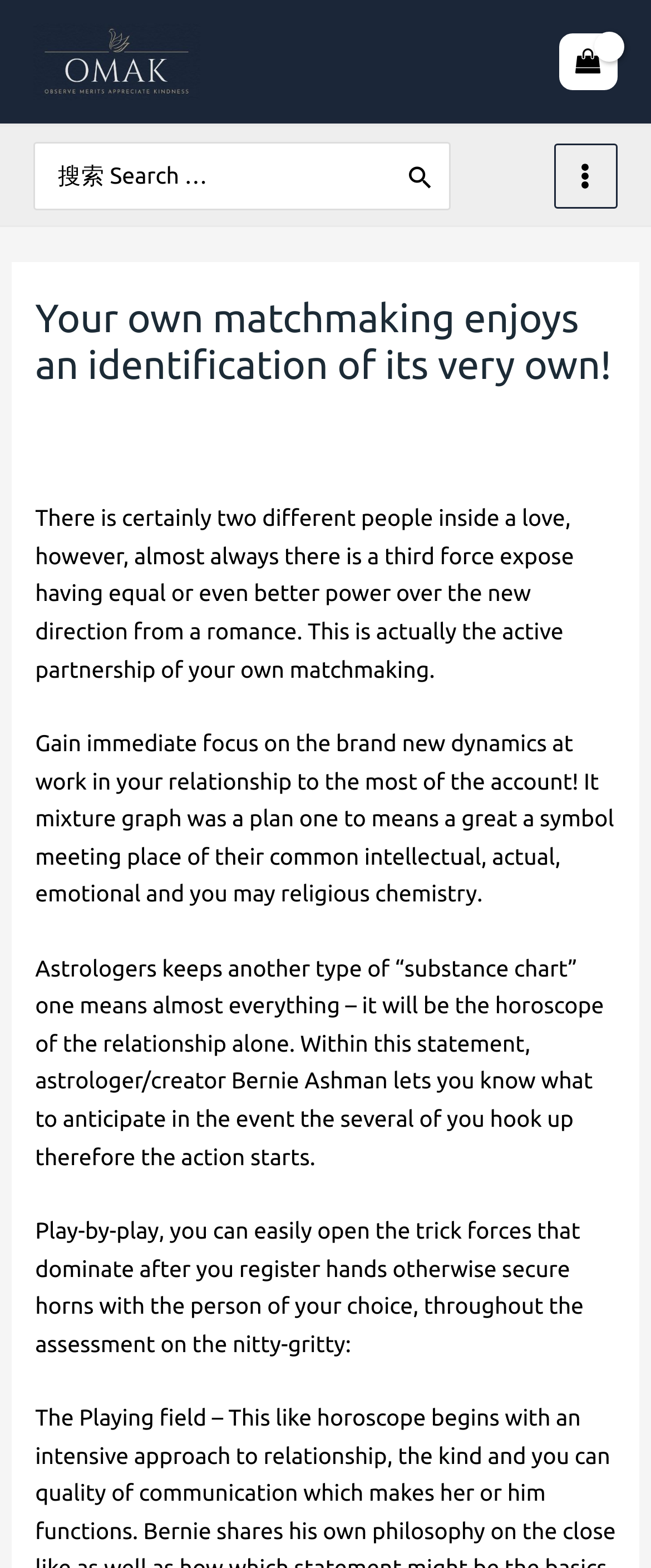Pinpoint the bounding box coordinates for the area that should be clicked to perform the following instruction: "Leave a Comment".

[0.054, 0.261, 0.336, 0.278]